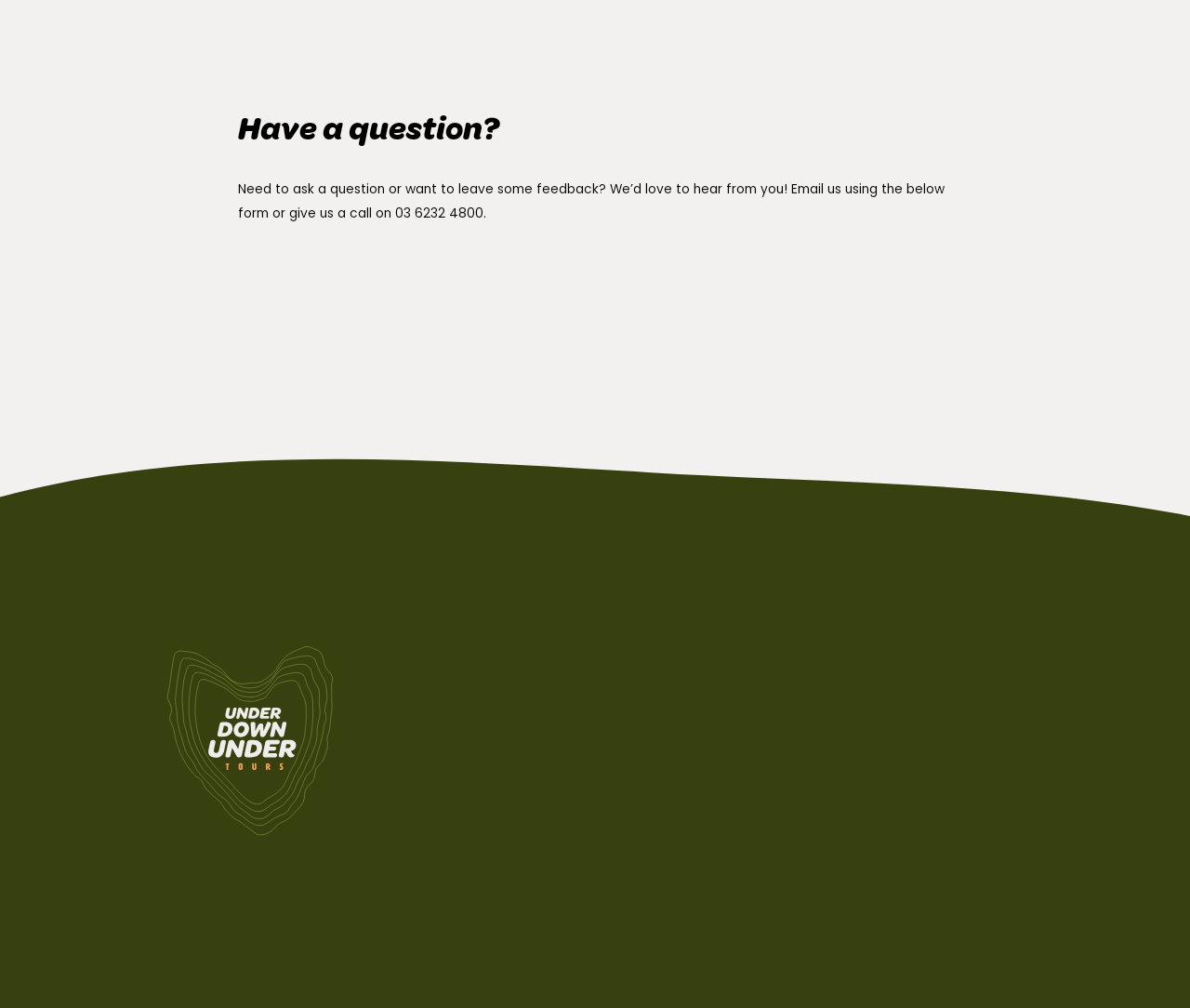Please determine the bounding box coordinates for the element with the description: "Home".

[0.645, 0.668, 0.685, 0.687]